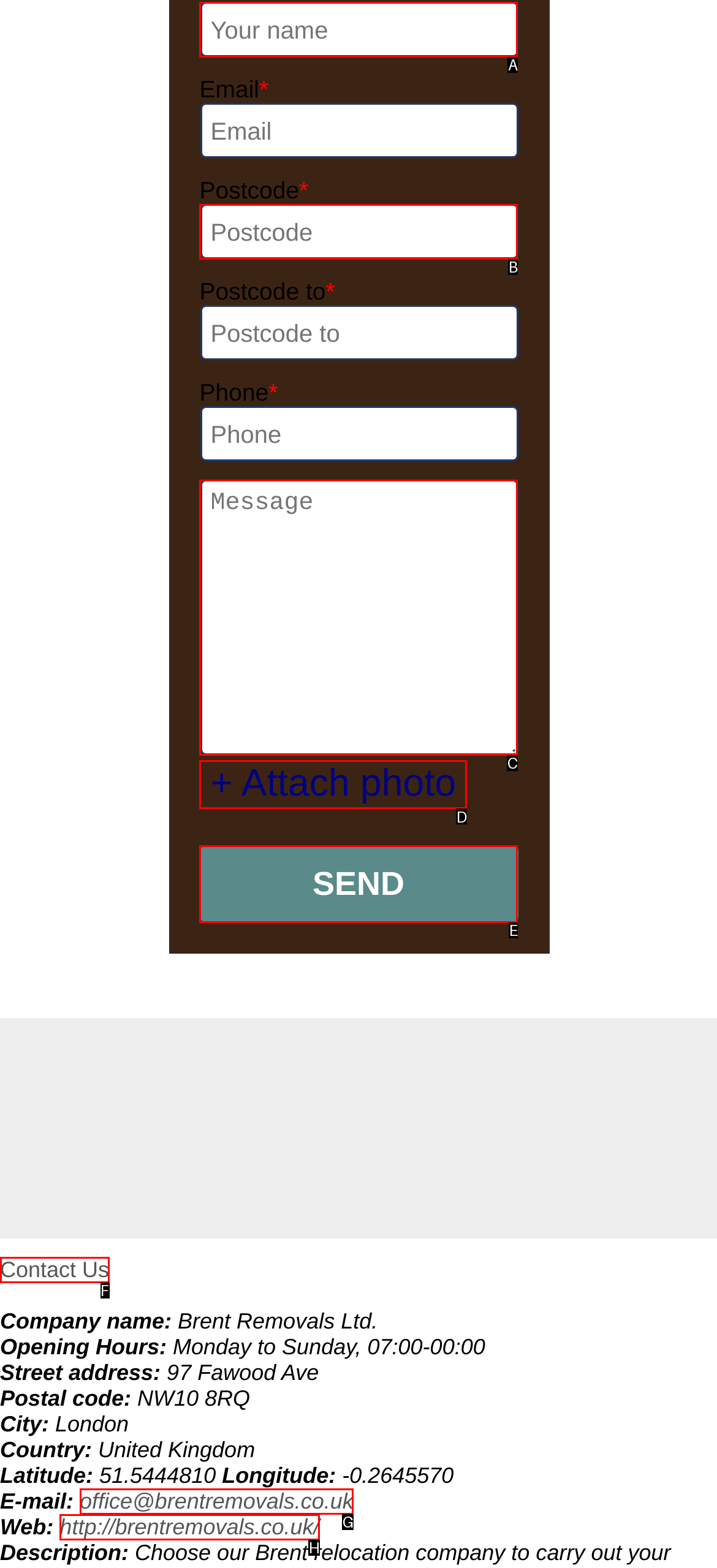Select the correct UI element to complete the task: Attach a photo
Please provide the letter of the chosen option.

D